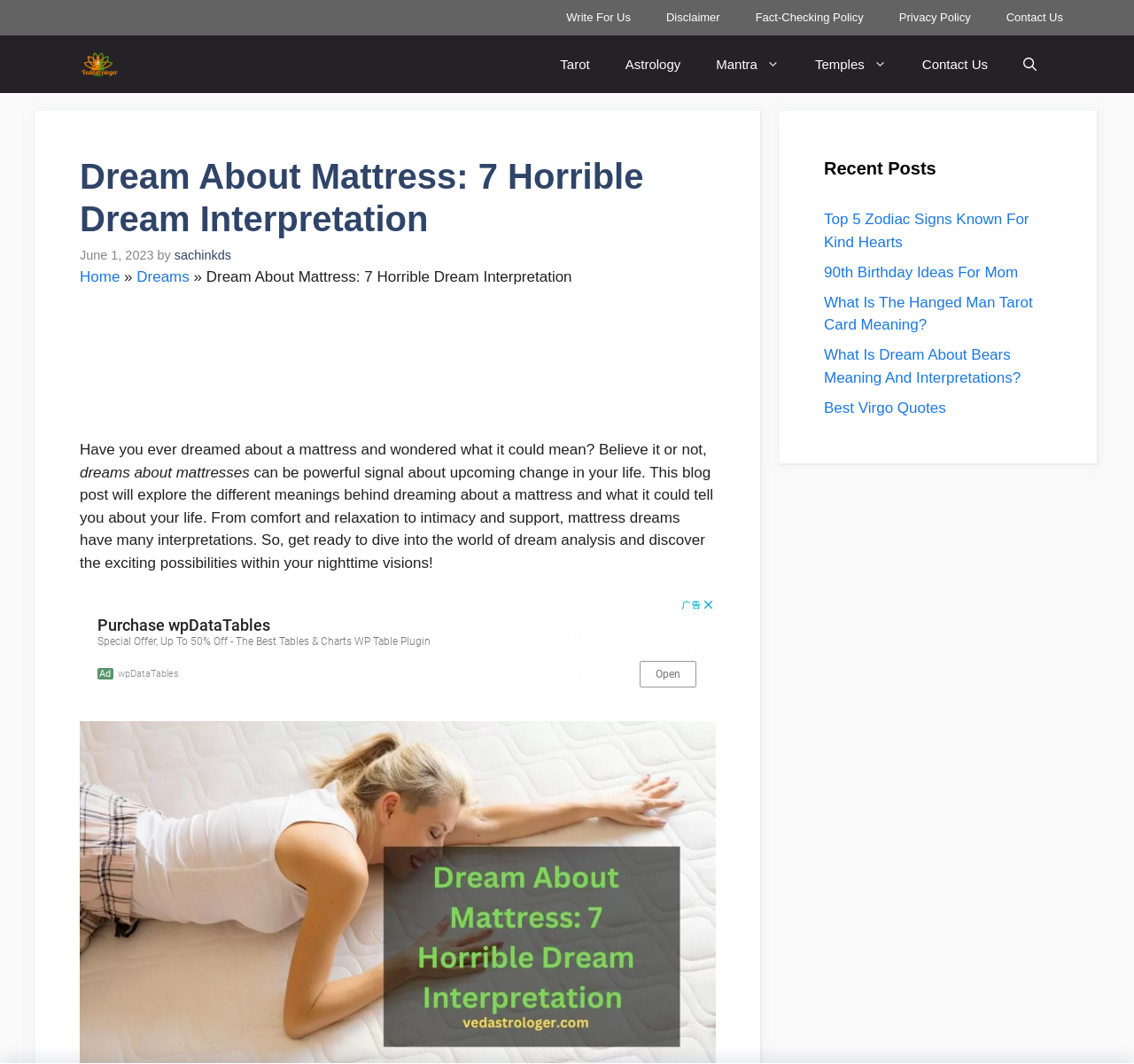Provide the bounding box coordinates of the HTML element this sentence describes: "Cemetery Record Search". The bounding box coordinates consist of four float numbers between 0 and 1, i.e., [left, top, right, bottom].

None